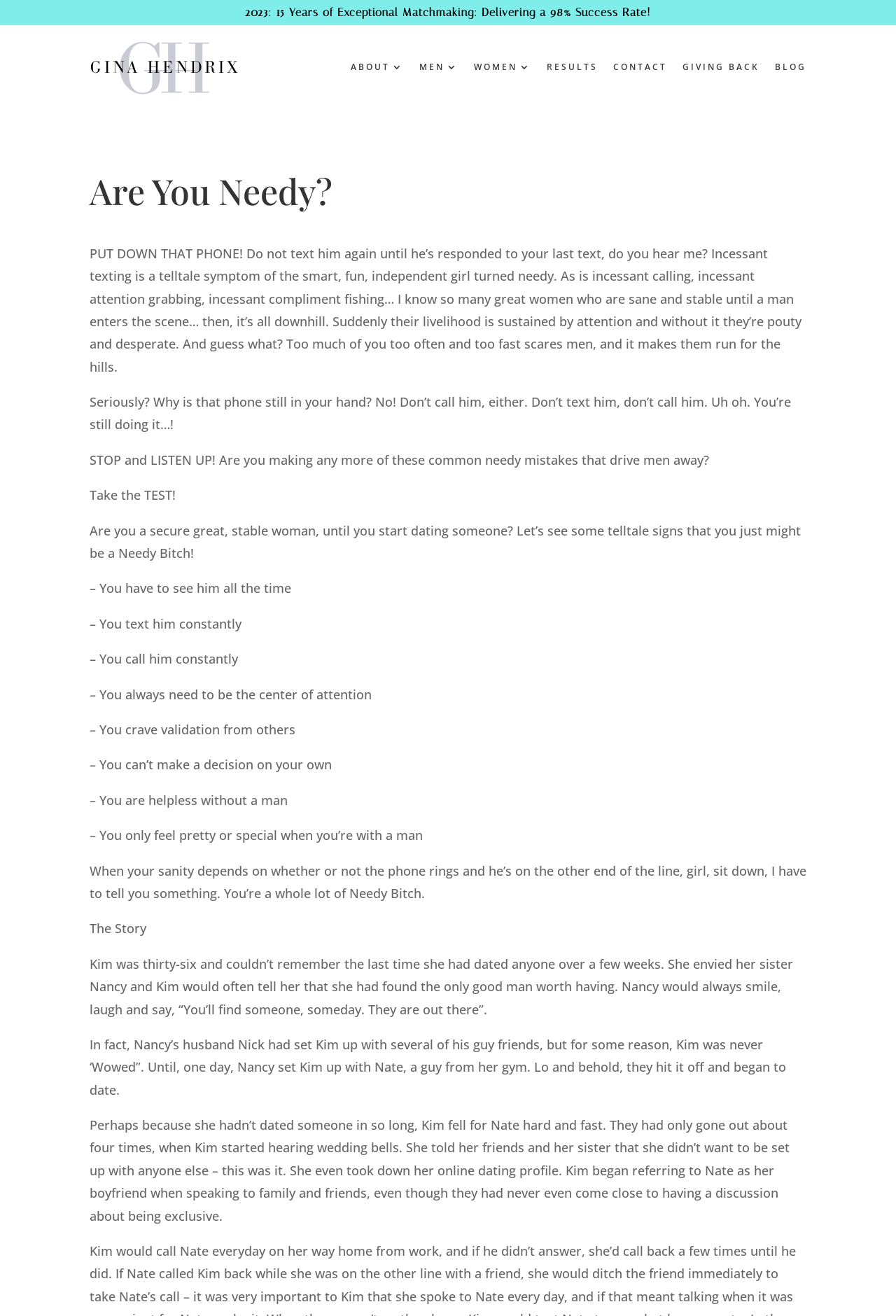What is the success rate of the matchmaking service? Examine the screenshot and reply using just one word or a brief phrase.

98%